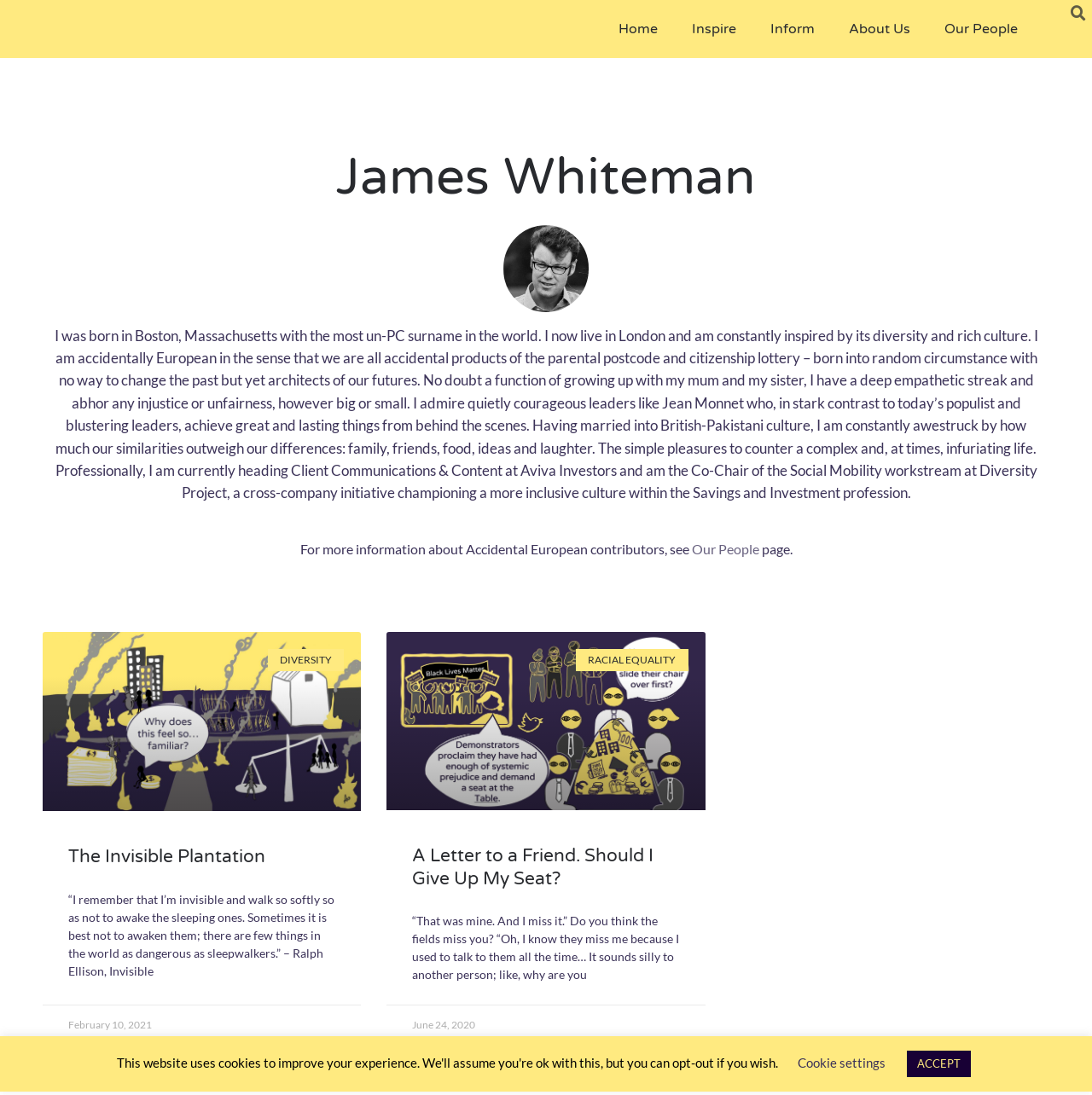Please give the bounding box coordinates of the area that should be clicked to fulfill the following instruction: "read about James Whiteman". The coordinates should be in the format of four float numbers from 0 to 1, i.e., [left, top, right, bottom].

[0.039, 0.139, 0.961, 0.185]